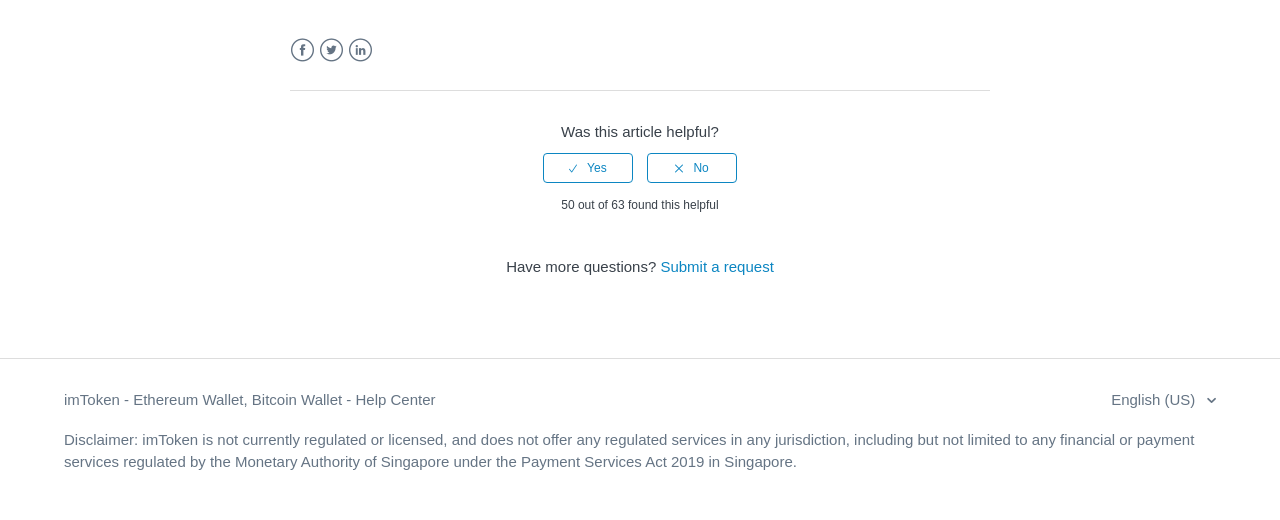Could you locate the bounding box coordinates for the section that should be clicked to accomplish this task: "Click Facebook".

[0.226, 0.073, 0.246, 0.121]